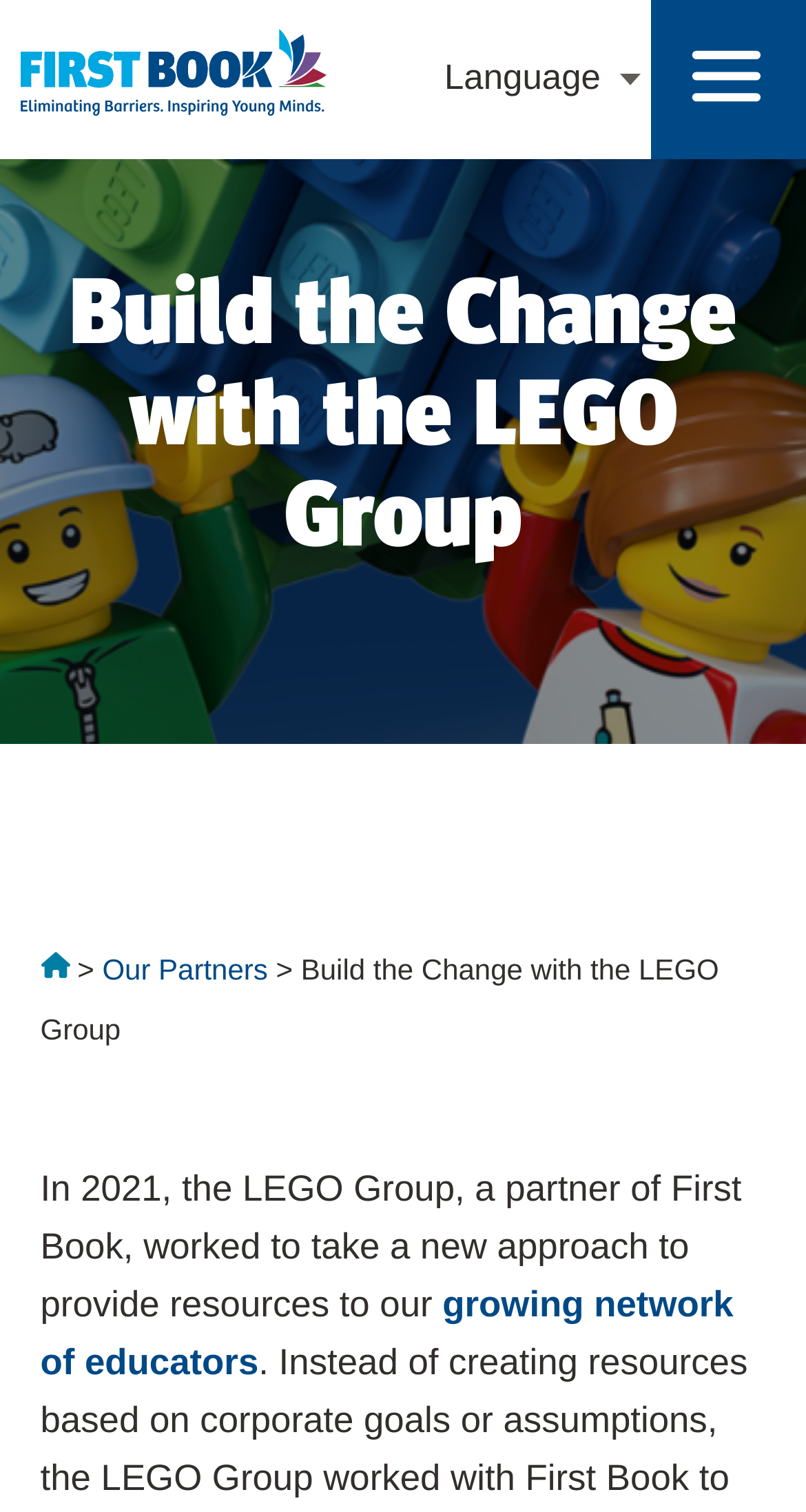Using the information in the image, could you please answer the following question in detail:
What is the theme of the image at the top of the webpage?

By looking at the image element with the bounding box coordinates [0.0, 0.105, 1.0, 0.492], we can determine that the theme of the image is Lego figures holding up a Lego world.